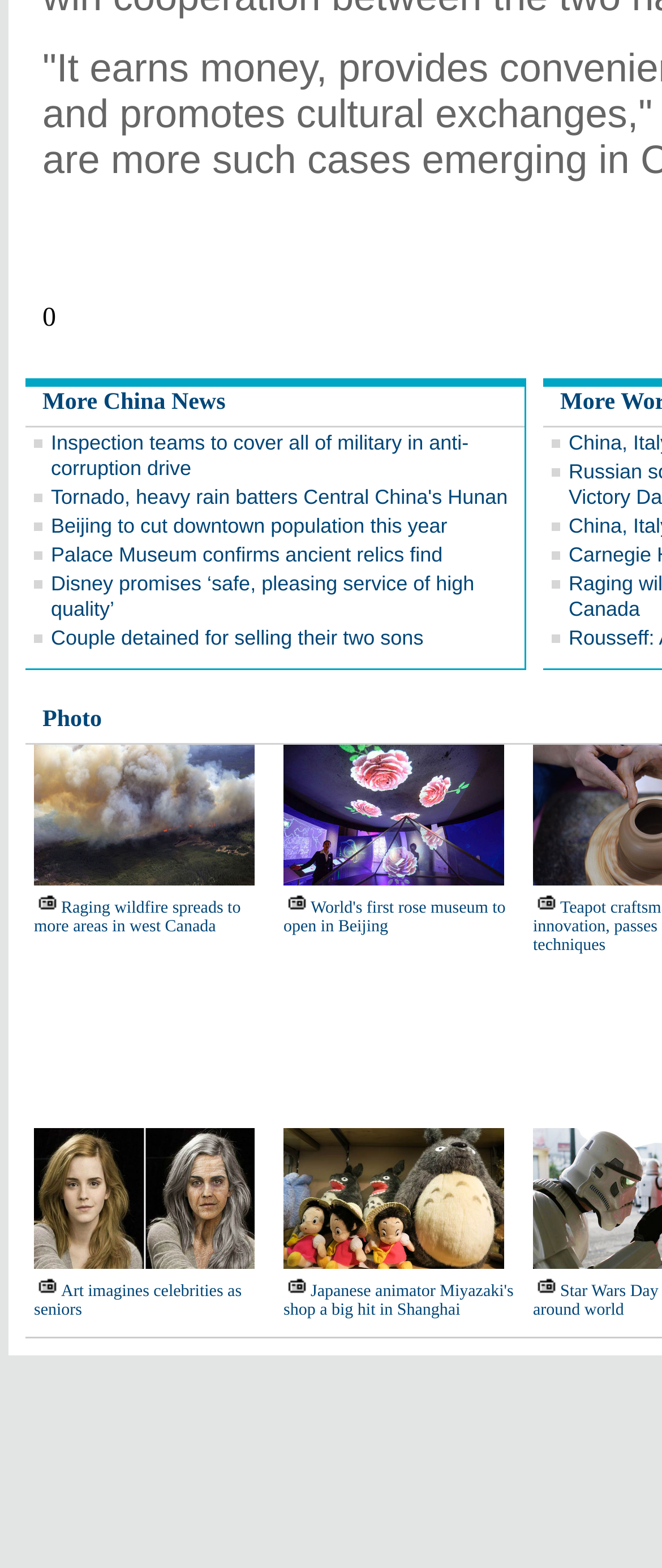Point out the bounding box coordinates of the section to click in order to follow this instruction: "Explore Japanese animator Miyazaki's shop a big hit in Shanghai".

[0.428, 0.818, 0.776, 0.842]